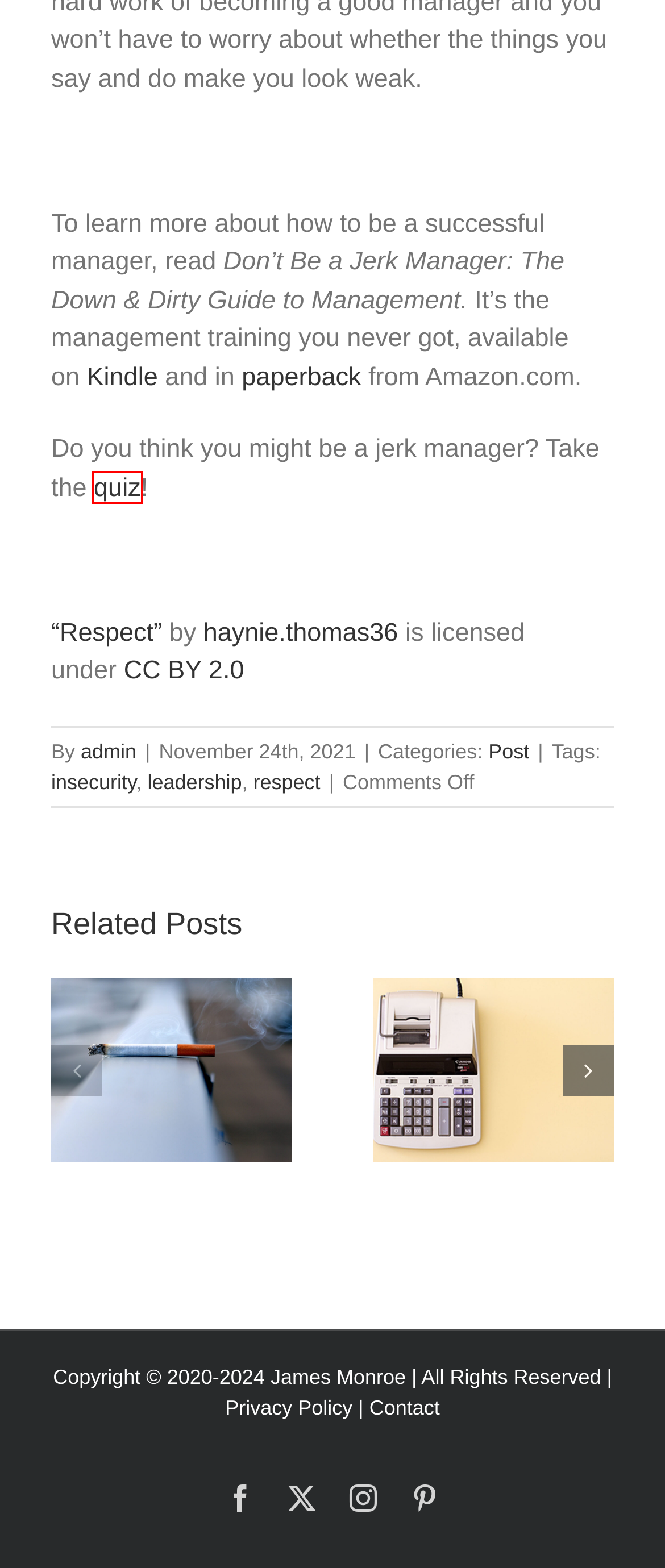Review the screenshot of a webpage that includes a red bounding box. Choose the most suitable webpage description that matches the new webpage after clicking the element within the red bounding box. Here are the candidates:
A. respect Archives - Don't Be a Jerk Manager
B. leadership Archives - Don't Be a Jerk Manager
C. insecurity Archives - Don't Be a Jerk Manager
D. Post Archives - Don't Be a Jerk Manager
E. Amazon.com
F. Take the Quiz Don't Be a Jerk Manager
G. admin, Author at Don't Be a Jerk Manager
H. Contact Don't Be a Jerk Manager

F